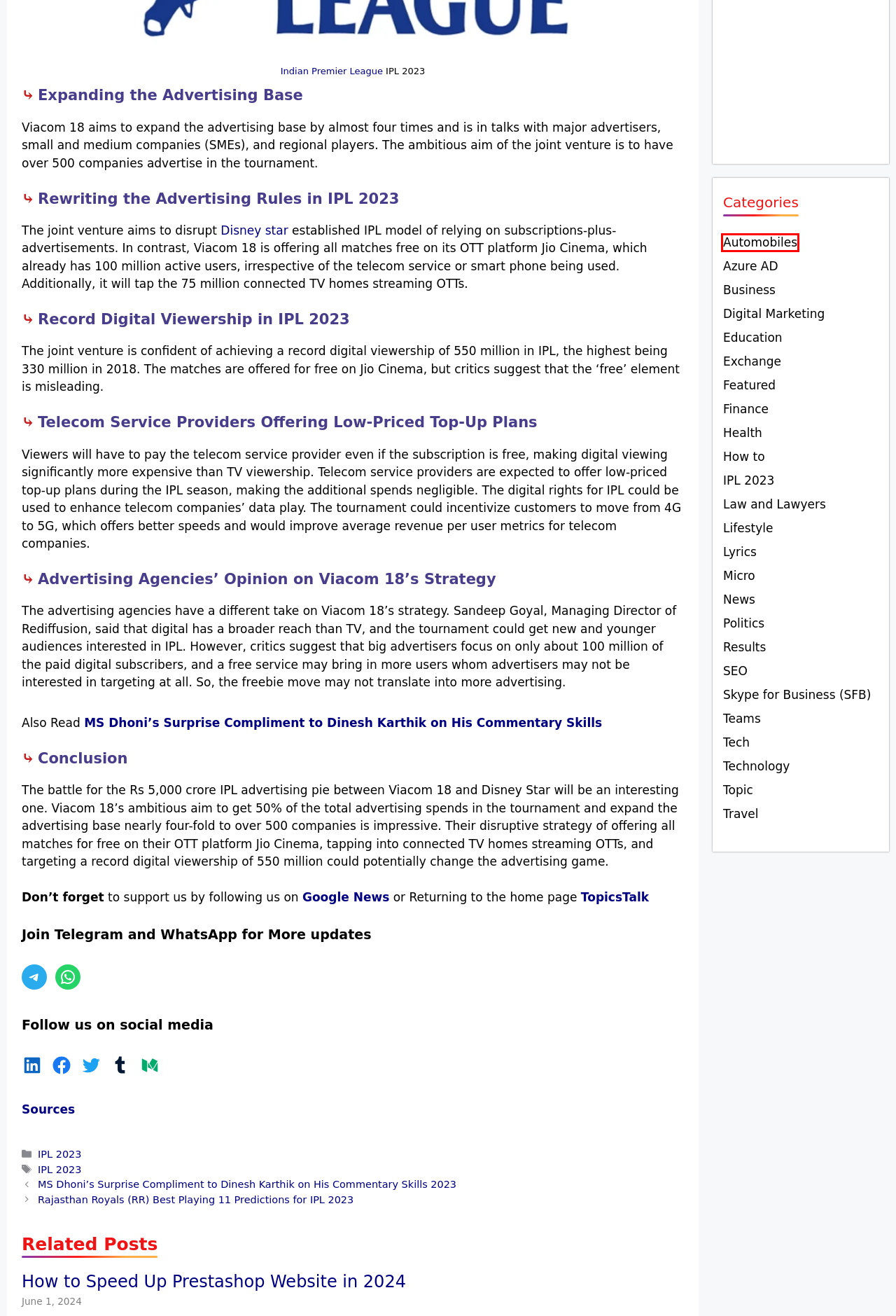Analyze the given webpage screenshot and identify the UI element within the red bounding box. Select the webpage description that best matches what you expect the new webpage to look like after clicking the element. Here are the candidates:
A. Travel Archives - TopicsTalk
B. Featured Archives - TopicsTalk
C. Micro Archives - TopicsTalk
D. Law and Lawyers Archives - TopicsTalk
E. Finance Archives - TopicsTalk
F. Health Archives - TopicsTalk
G. Politics Archives - TopicsTalk
H. Automobiles Archives - TopicsTalk

H